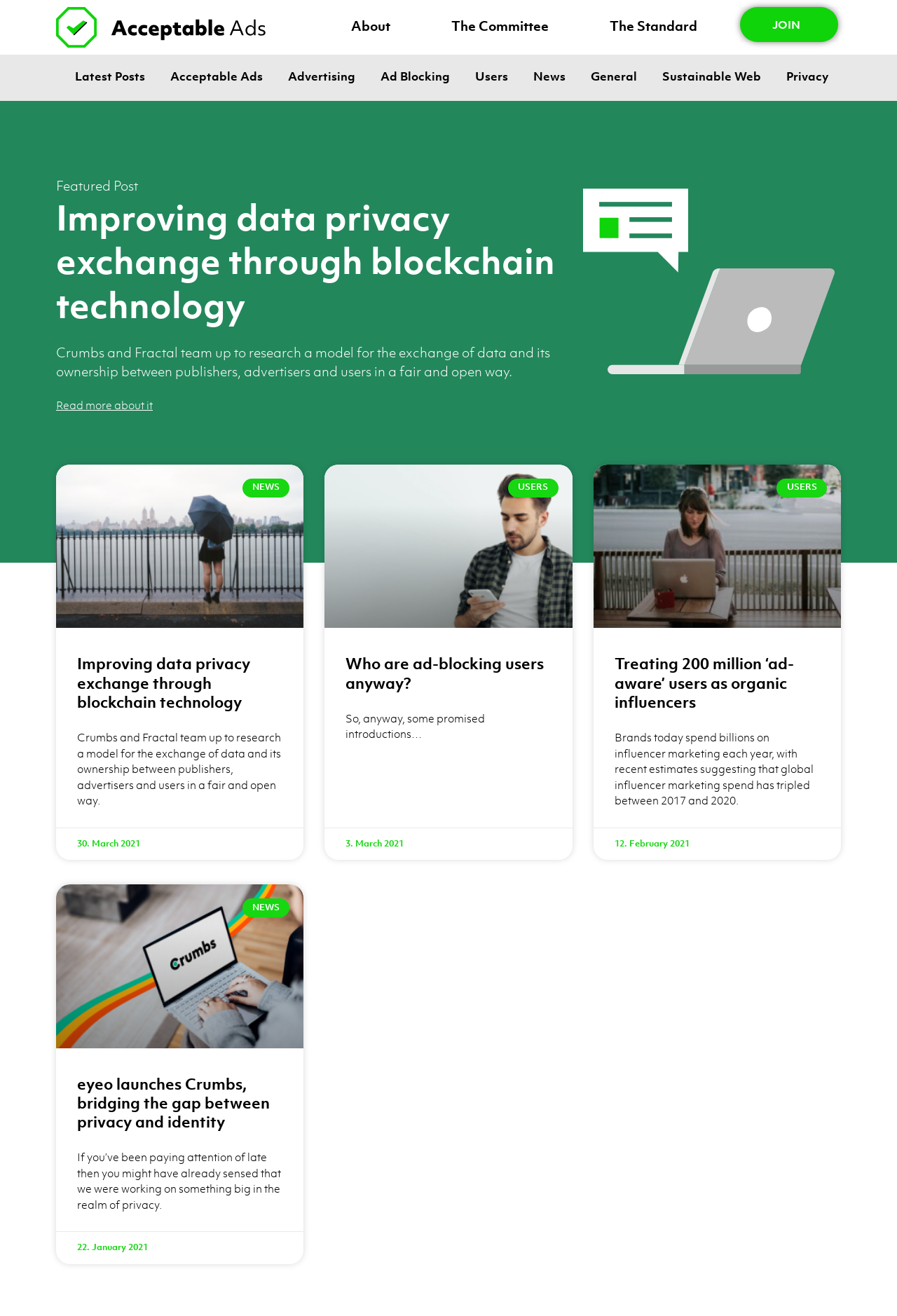Using the details in the image, give a detailed response to the question below:
How many links are in the navigation menu?

I counted the number of link elements in the top navigation menu, which are 'About', 'The Committee', 'The Standard', 'JOIN', 'Latest Posts', 'Acceptable Ads', and 'Advertising'. There are 7 links in total.